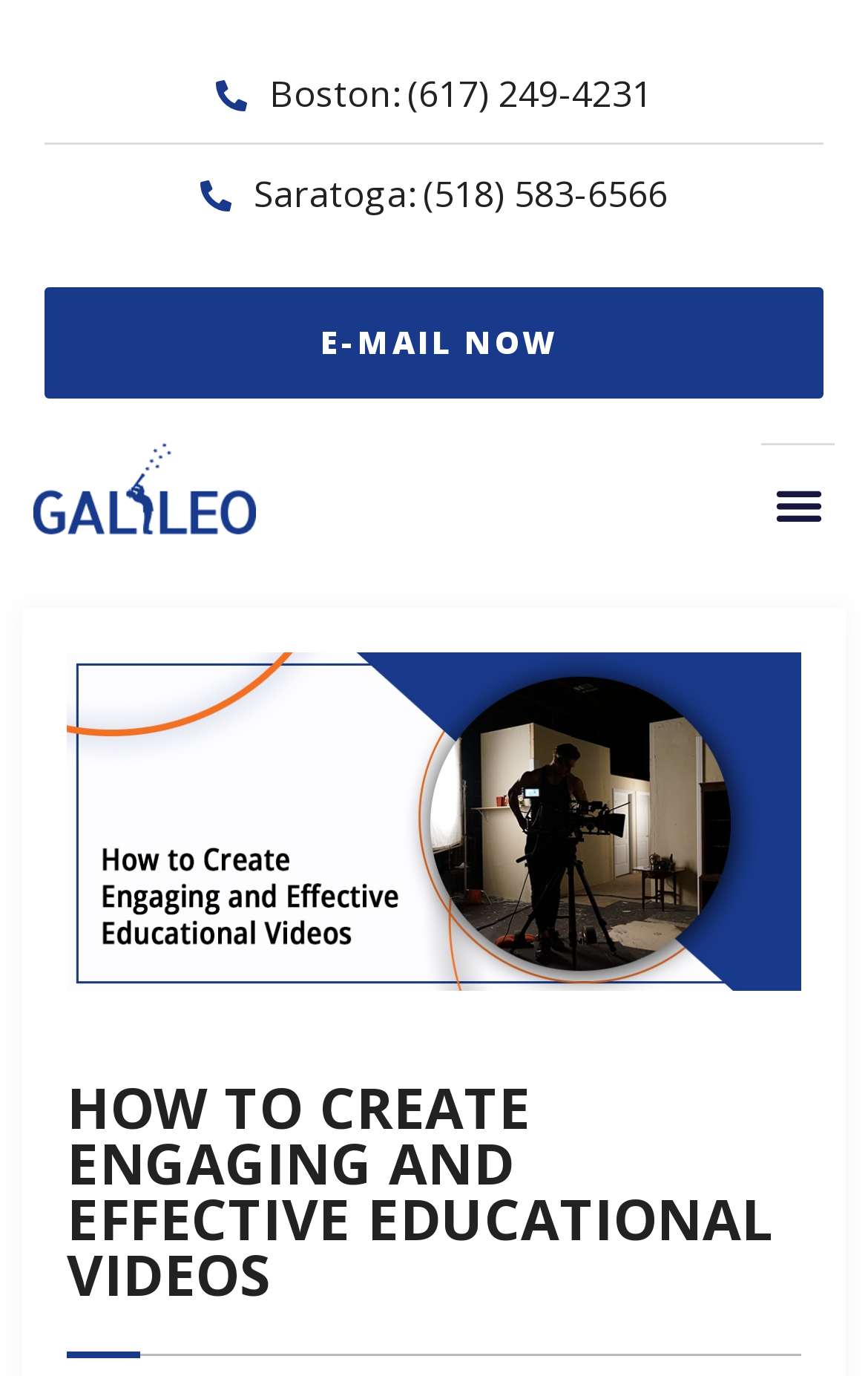Please find the bounding box for the UI element described by: "parent_node: Email * aria-describedby="email-notes" name="email"".

None